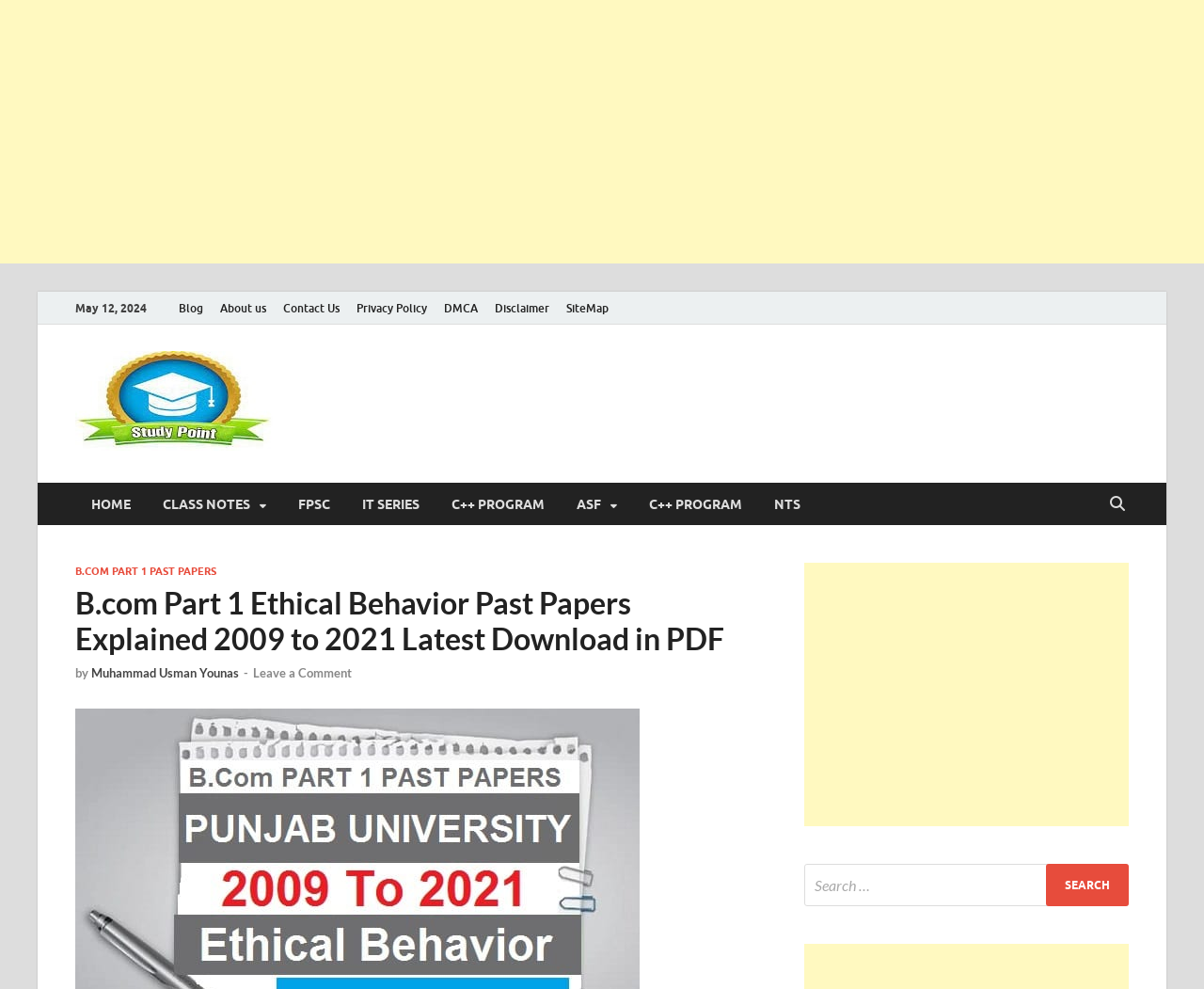Respond concisely with one word or phrase to the following query:
What is the date mentioned on the webpage?

May 12, 2024